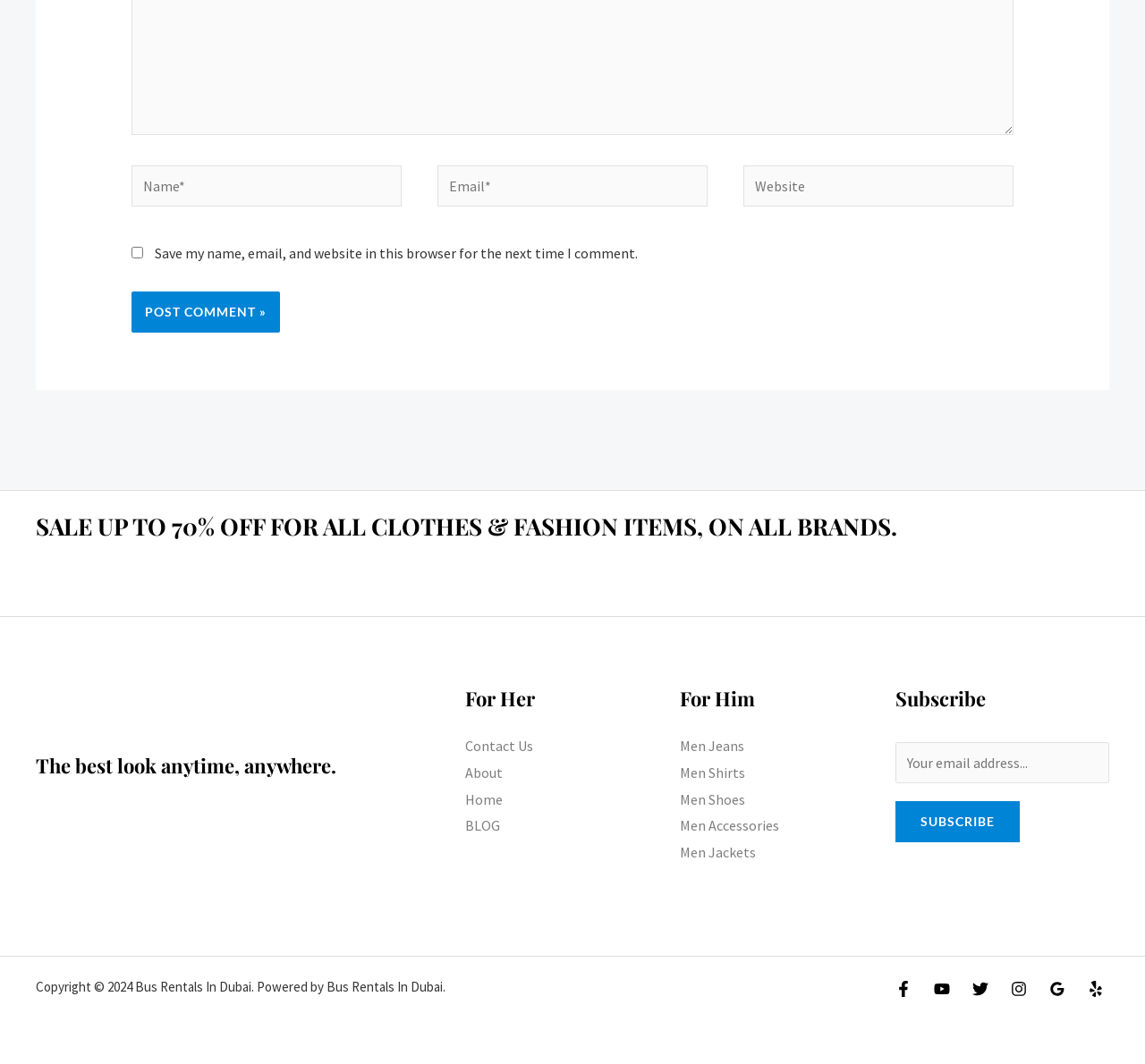Answer the following inquiry with a single word or phrase:
What is the purpose of the checkbox?

Save comment information